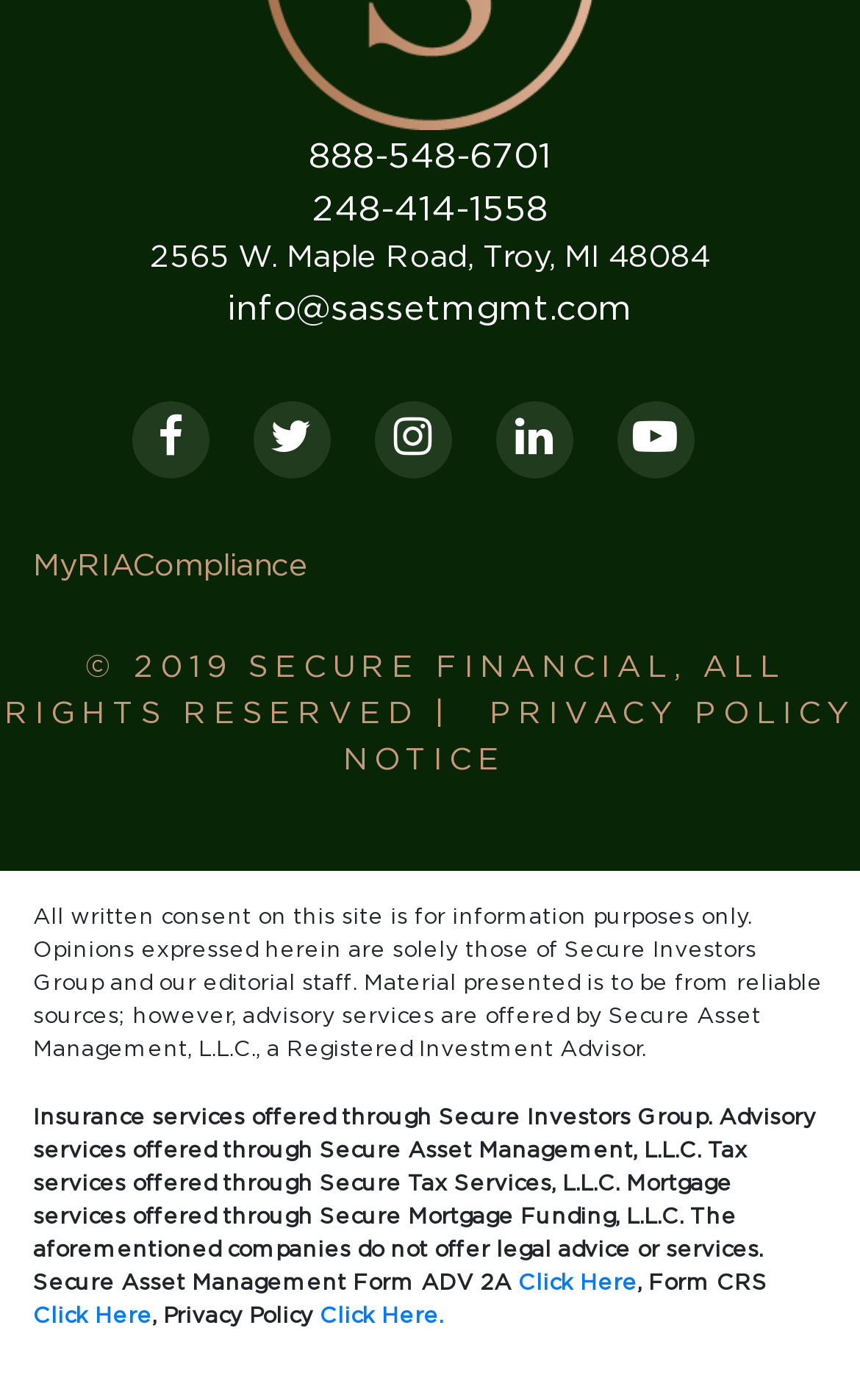Please pinpoint the bounding box coordinates for the region I should click to adhere to this instruction: "Click on the Facebook icon".

[0.153, 0.287, 0.242, 0.342]